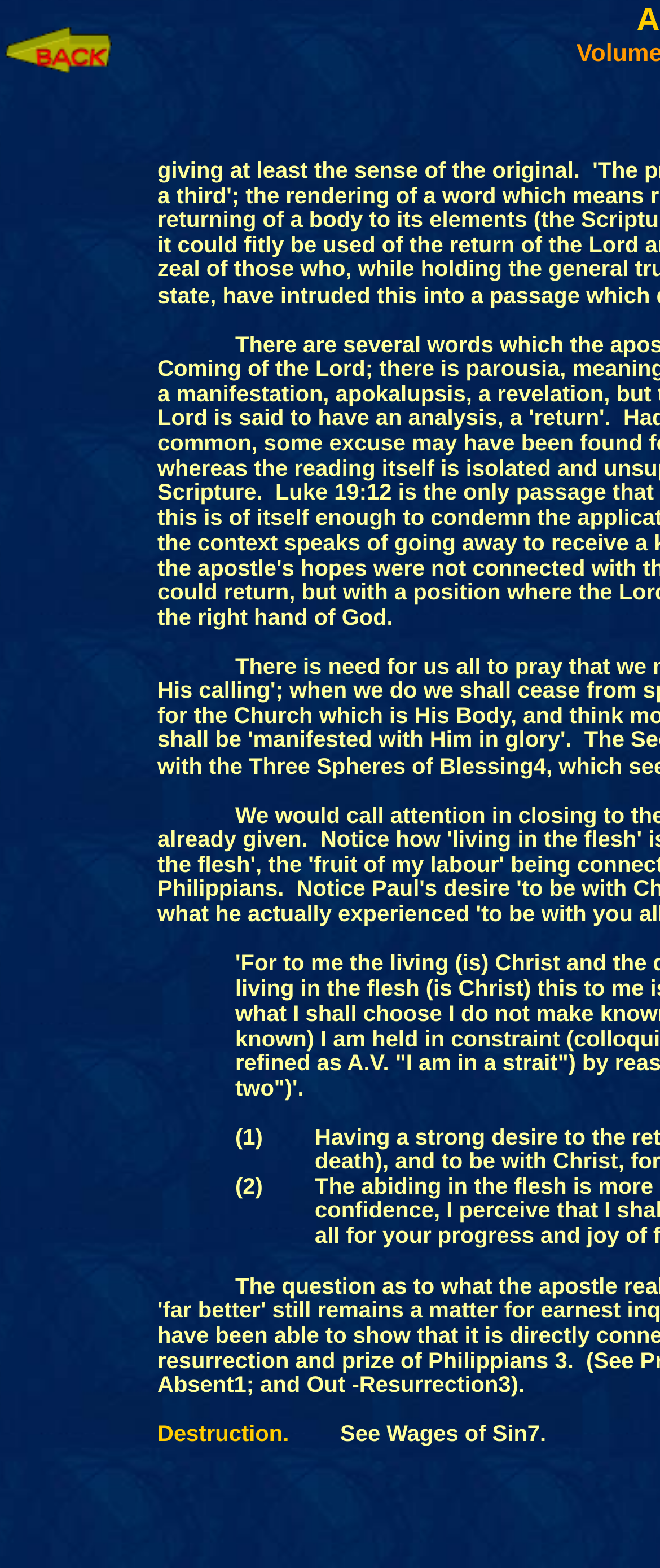Answer this question in one word or a short phrase: What is the word below 'returning'?

of a